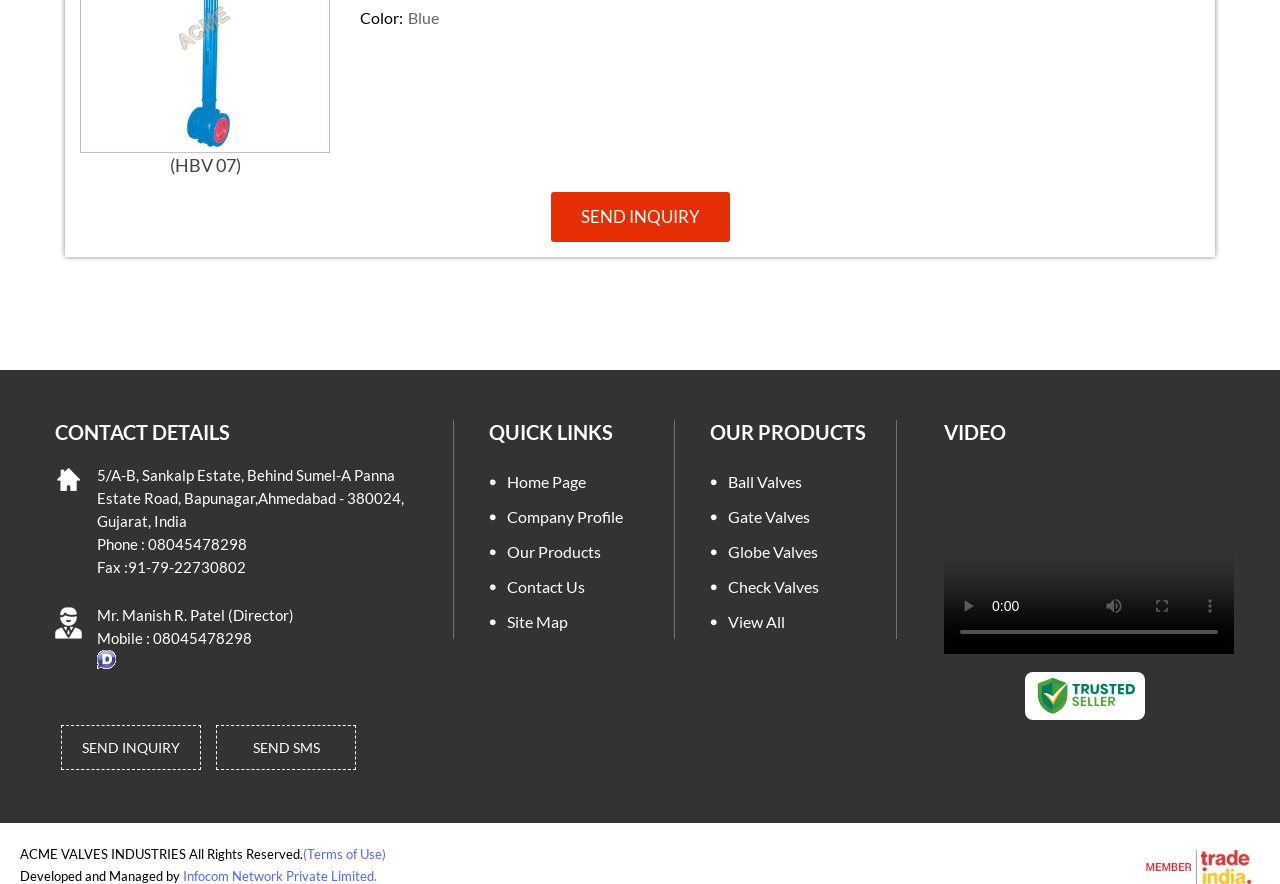Determine the coordinates of the bounding box for the clickable area needed to execute this instruction: "Check contact details".

[0.043, 0.475, 0.18, 0.502]